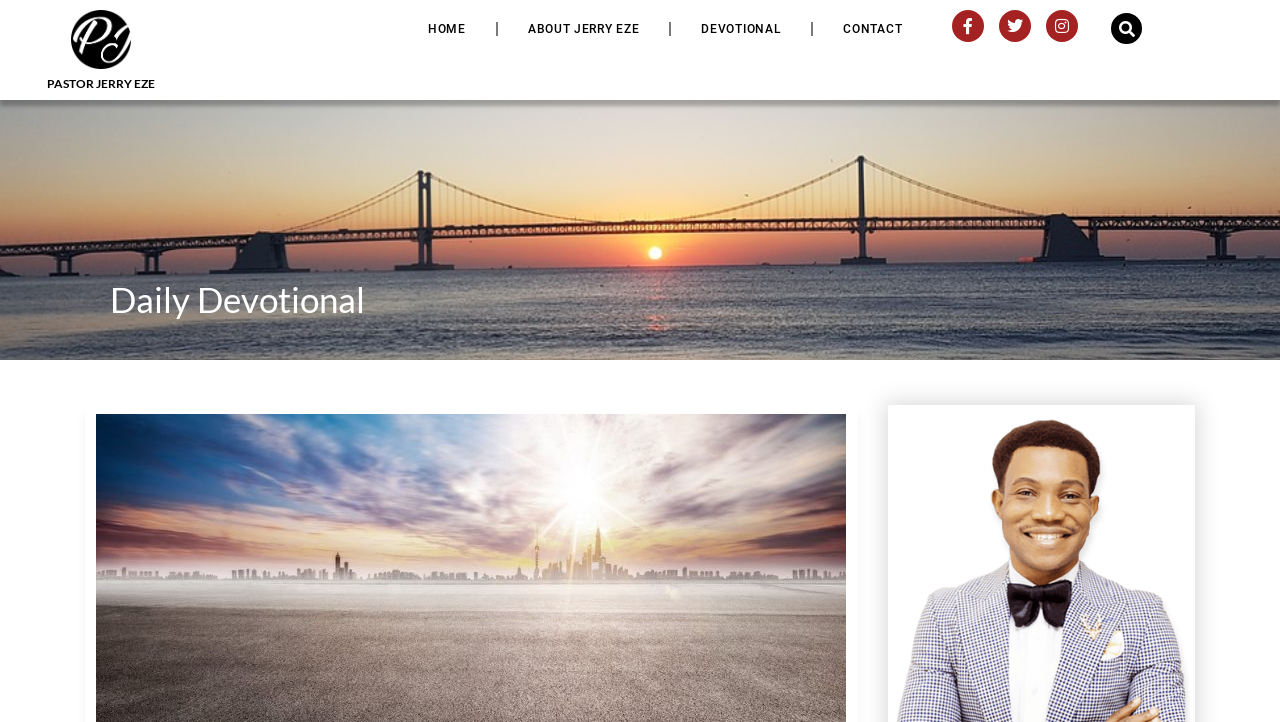What is the name of the pastor?
Using the information from the image, answer the question thoroughly.

I found the answer by looking at the heading element 'PASTOR JERRY EZE' which is a child of the root element, indicating that Jerry Eze is the pastor.